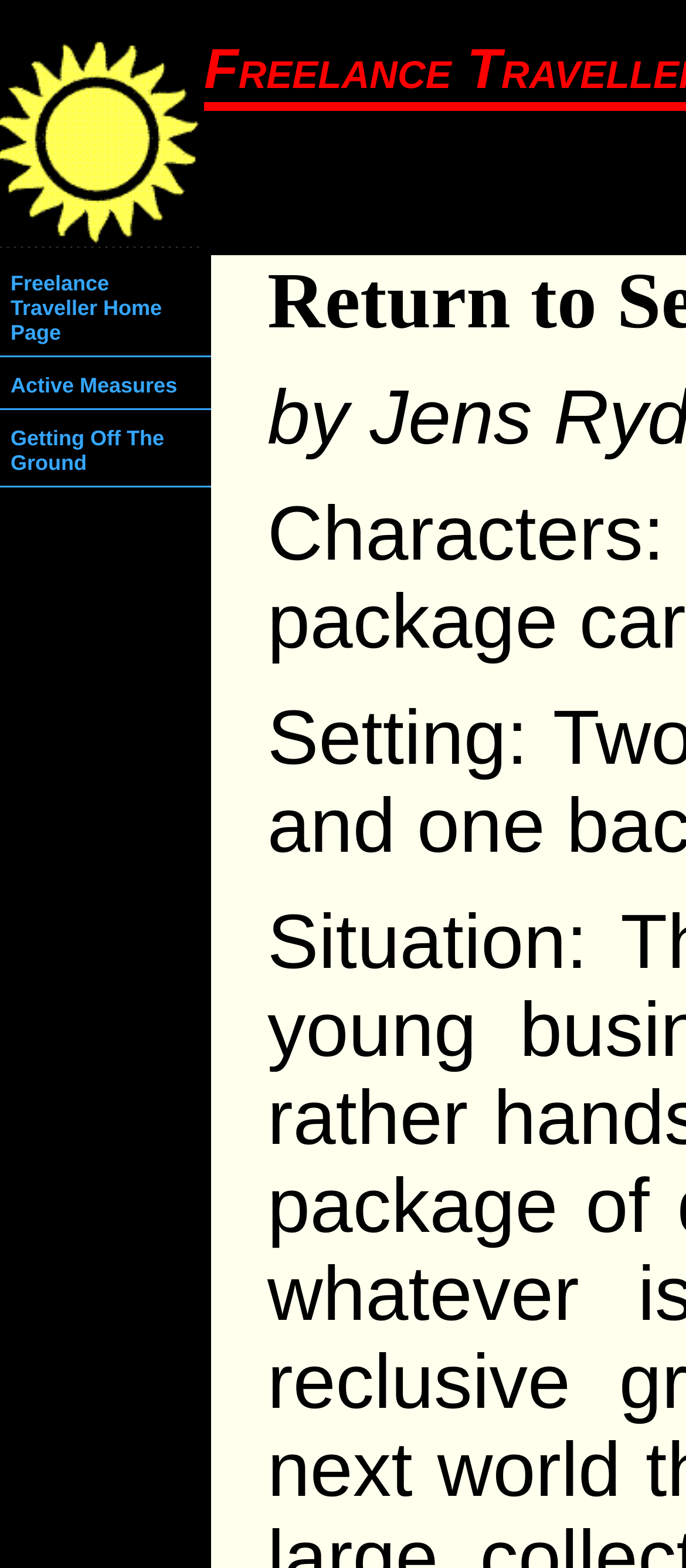Determine the bounding box coordinates in the format (top-left x, top-left y, bottom-right x, bottom-right y). Ensure all values are floating point numbers between 0 and 1. Identify the bounding box of the UI element described by: Active Measures

[0.0, 0.232, 0.308, 0.262]